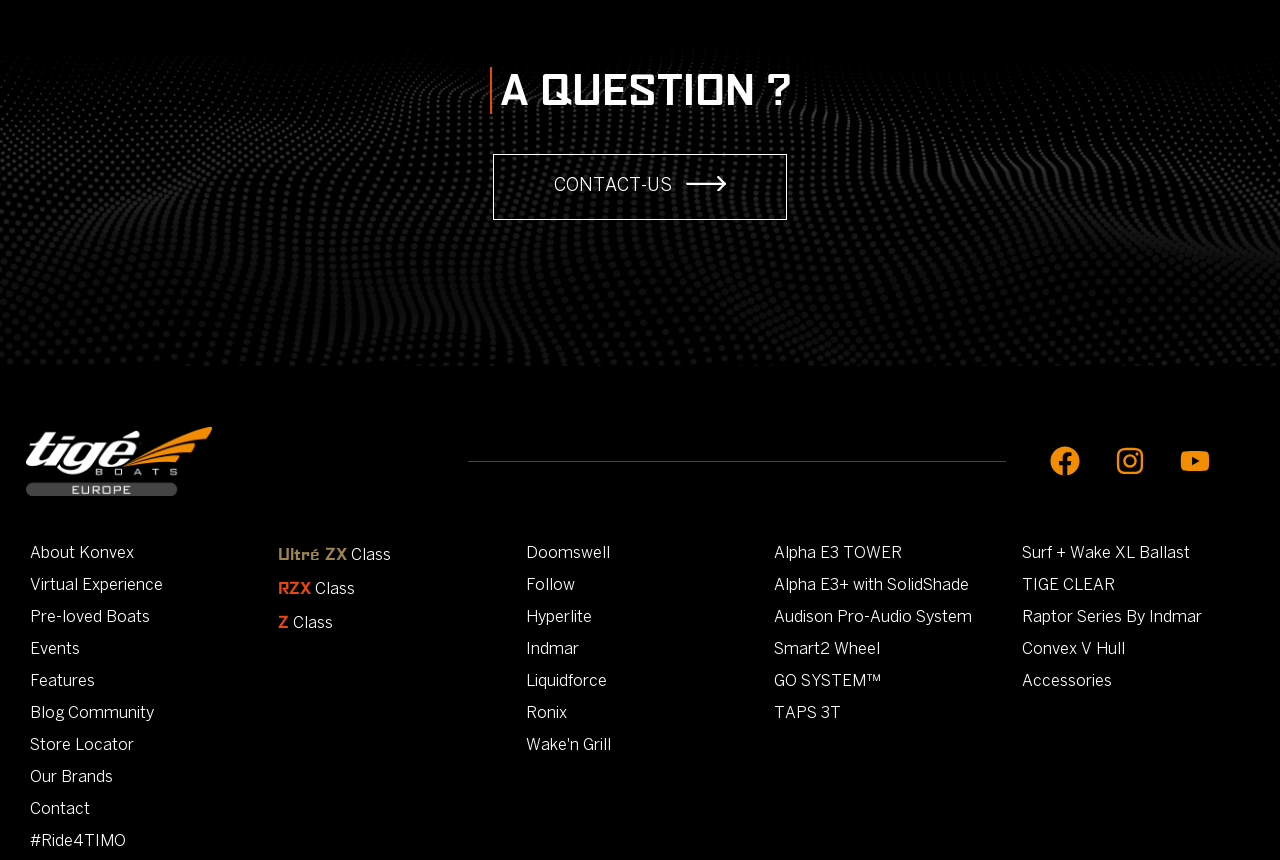Please identify the bounding box coordinates of the element that needs to be clicked to perform the following instruction: "Click on the CONTACT-US link".

[0.385, 0.179, 0.615, 0.256]